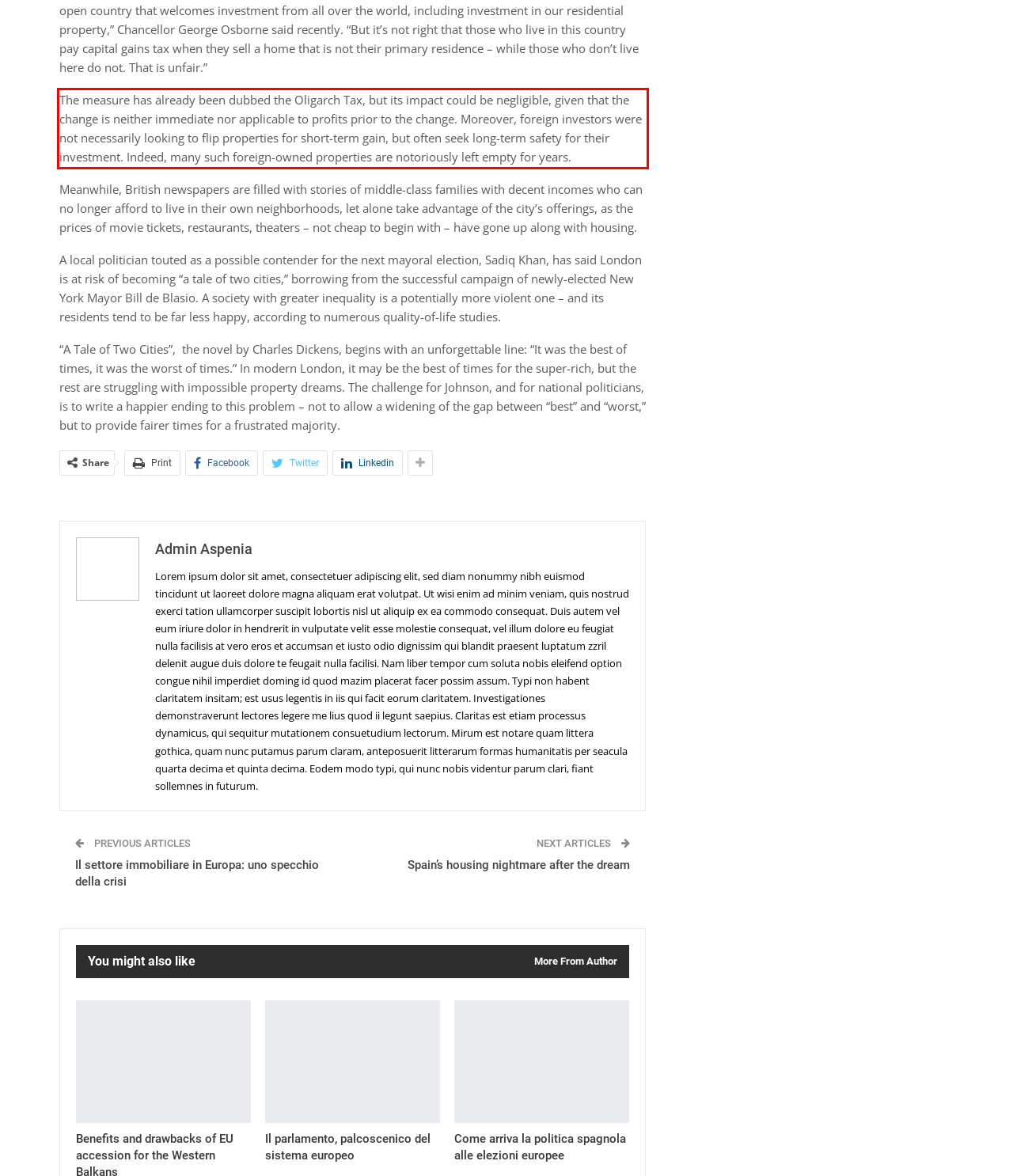You have a webpage screenshot with a red rectangle surrounding a UI element. Extract the text content from within this red bounding box.

The measure has already been dubbed the Oligarch Tax, but its impact could be negligible, given that the change is neither immediate nor applicable to profits prior to the change. Moreover, foreign investors were not necessarily looking to flip properties for short-term gain, but often seek long-term safety for their investment. Indeed, many such foreign-owned properties are notoriously left empty for years.